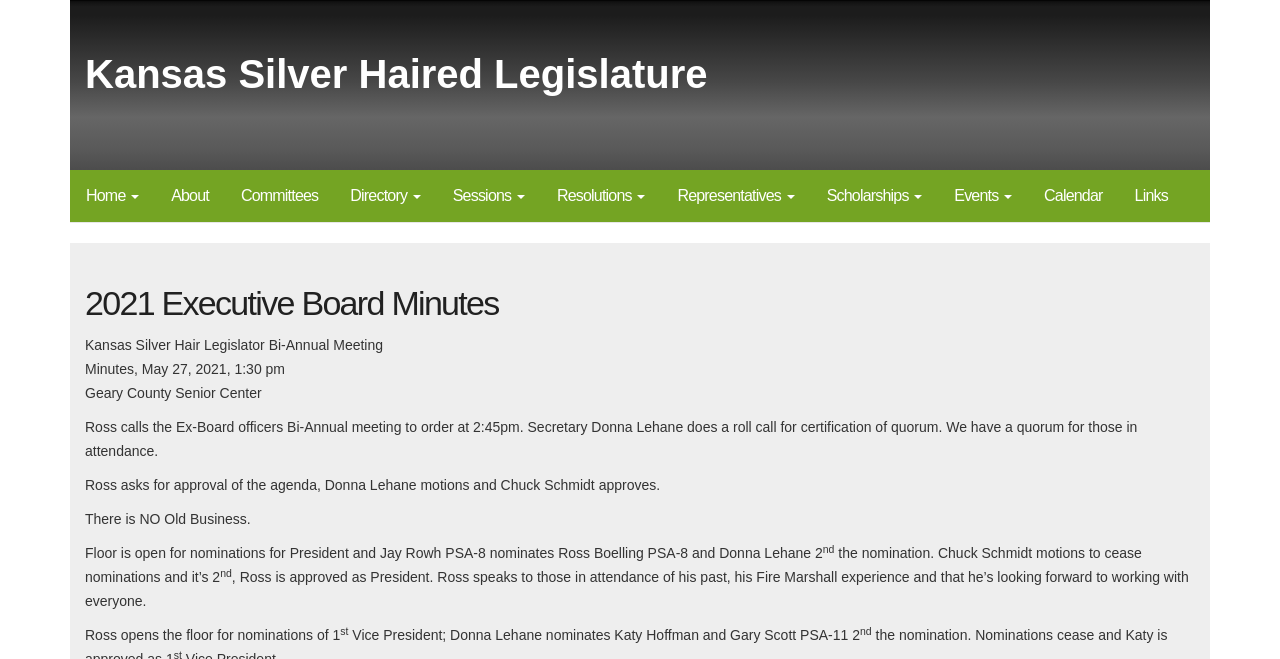Please locate the UI element described by "Directory" and provide its bounding box coordinates.

[0.261, 0.258, 0.341, 0.337]